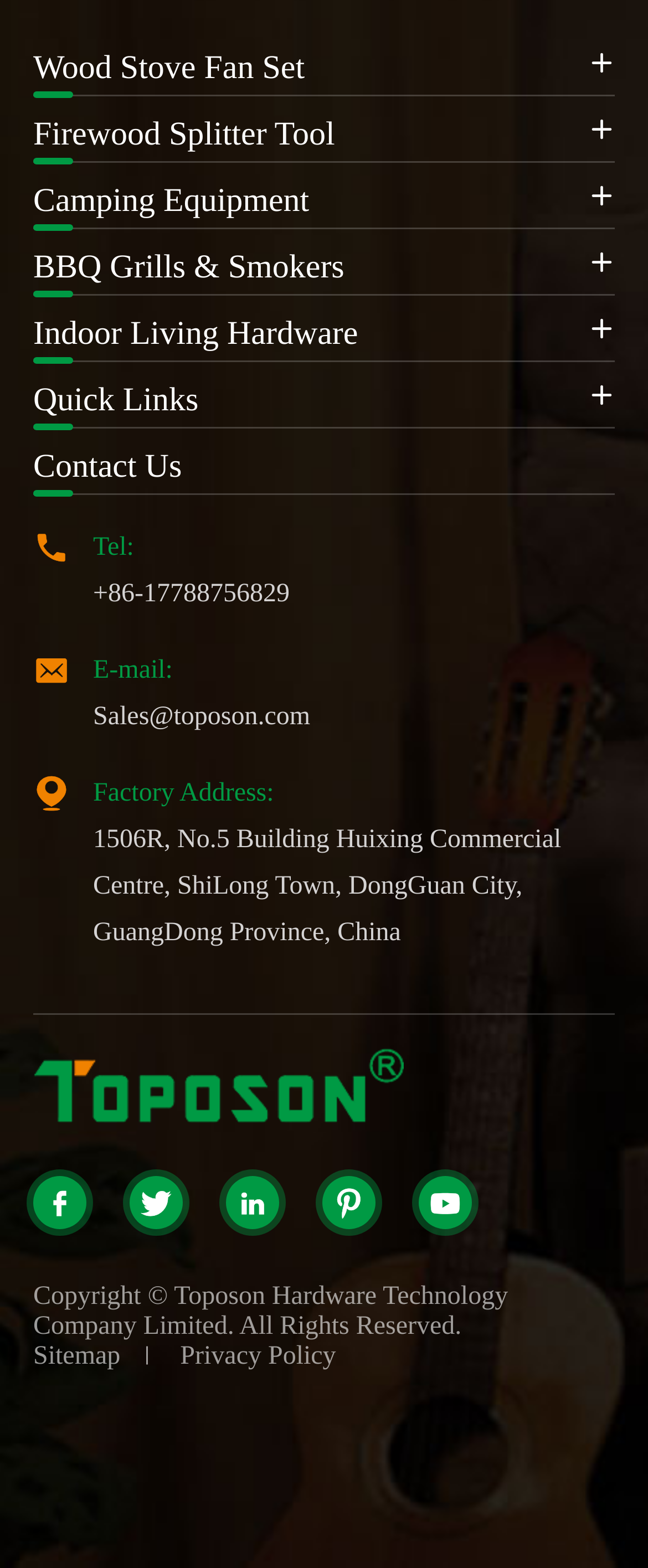Please determine the bounding box coordinates of the element to click in order to execute the following instruction: "Like the post by 'Burillo'". The coordinates should be four float numbers between 0 and 1, specified as [left, top, right, bottom].

None